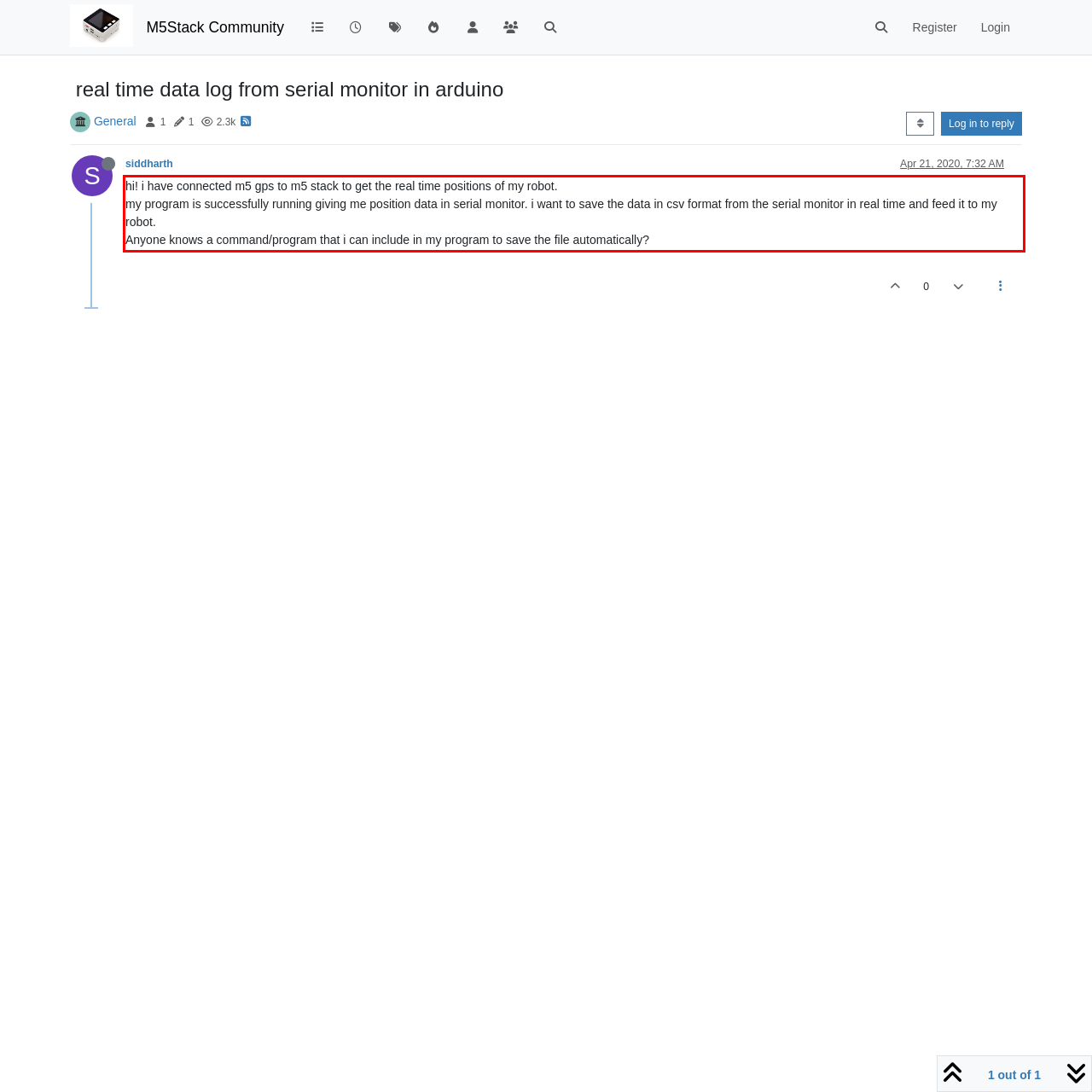Observe the screenshot of the webpage, locate the red bounding box, and extract the text content within it.

hi! i have connected m5 gps to m5 stack to get the real time positions of my robot. my program is successfully running giving me position data in serial monitor. i want to save the data in csv format from the serial monitor in real time and feed it to my robot. Anyone knows a command/program that i can include in my program to save the file automatically?